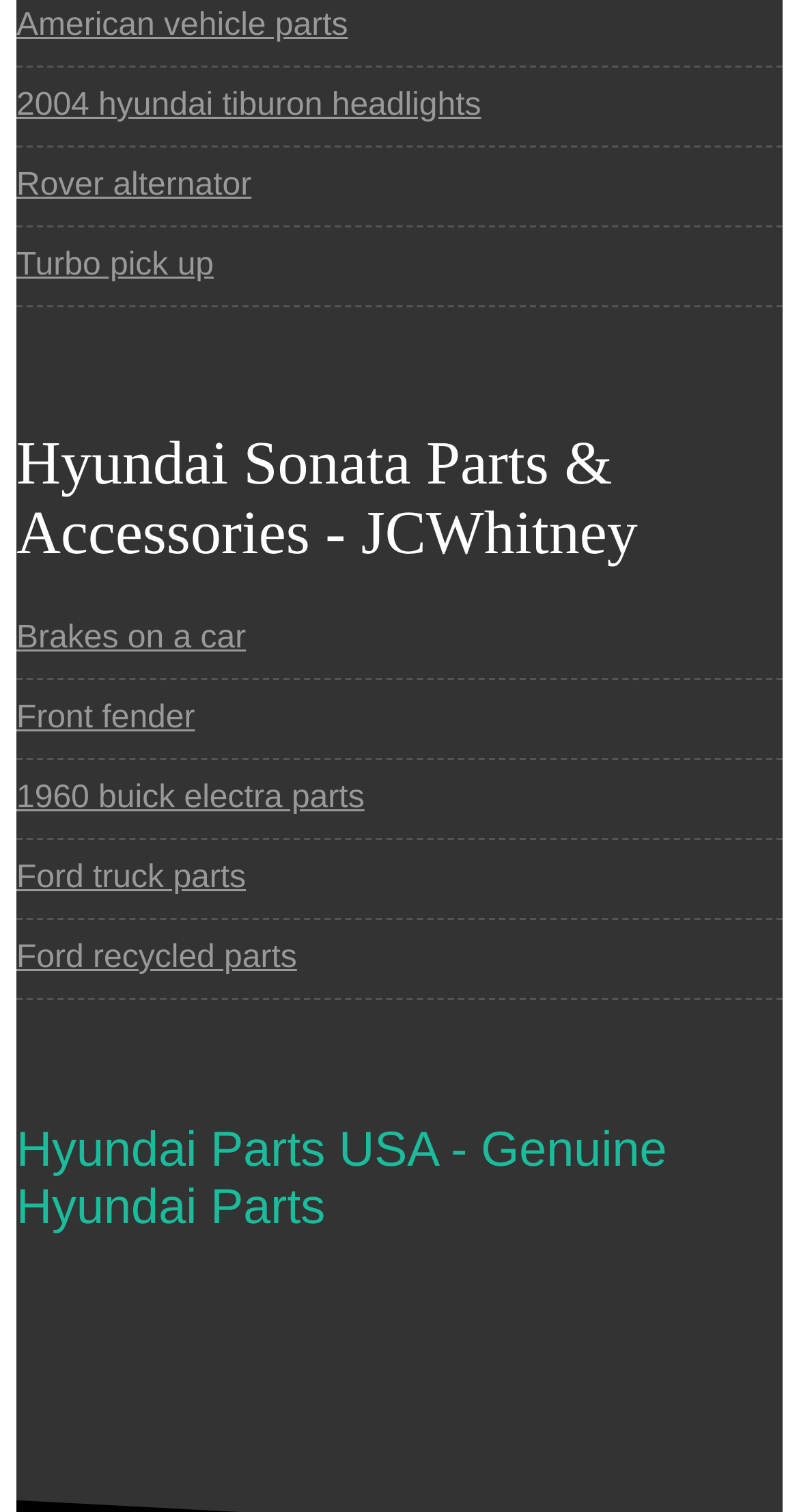Identify the bounding box for the described UI element. Provide the coordinates in (top-left x, top-left y, bottom-right x, bottom-right y) format with values ranging from 0 to 1: Ford recycled parts

[0.021, 0.615, 0.979, 0.653]